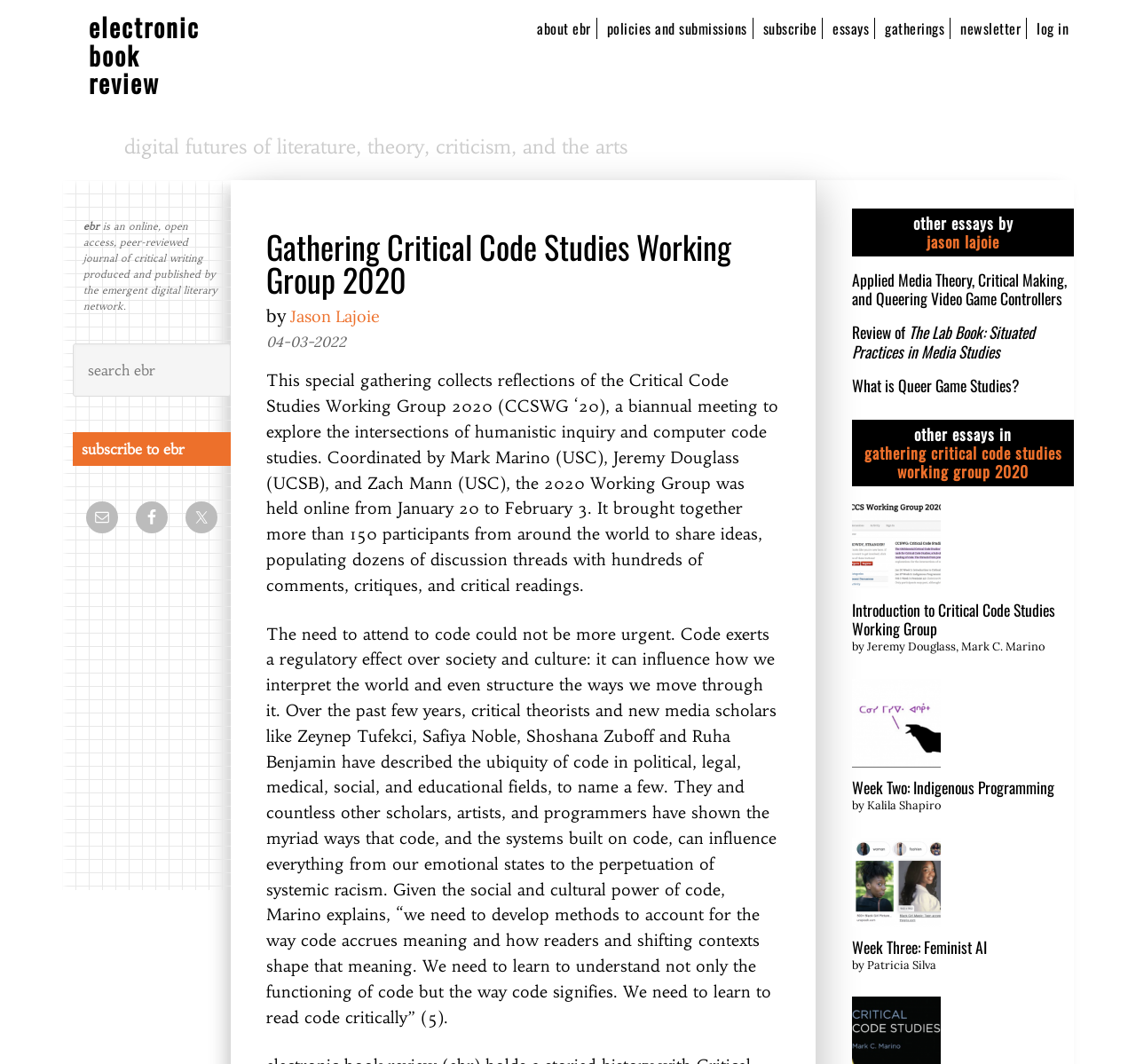Identify the bounding box for the UI element described as: "electronic book review". The coordinates should be four float numbers between 0 and 1, i.e., [left, top, right, bottom].

[0.078, 0.008, 0.176, 0.095]